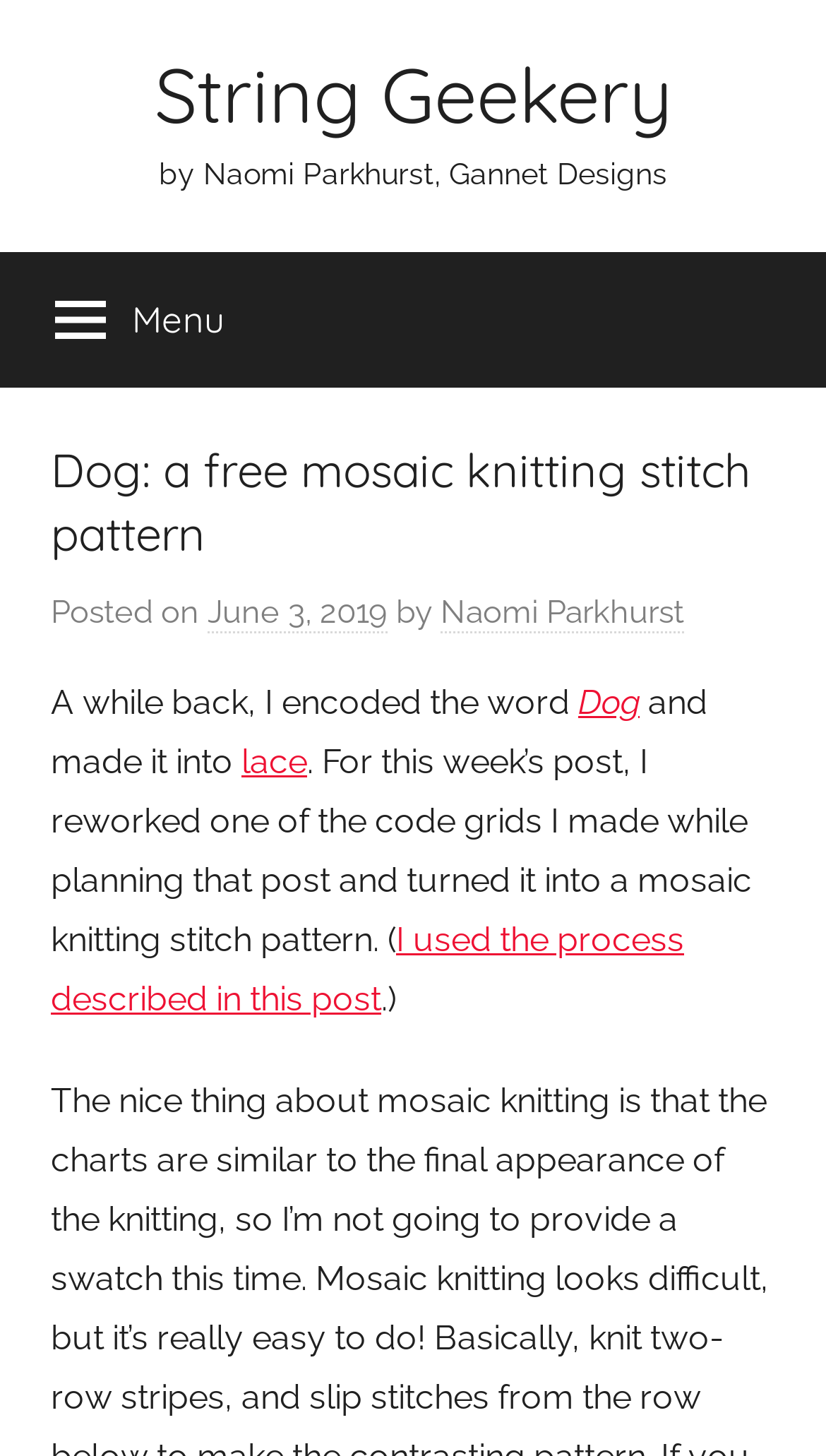What is the type of design mentioned in the post?
Look at the image and answer the question using a single word or phrase.

Lace